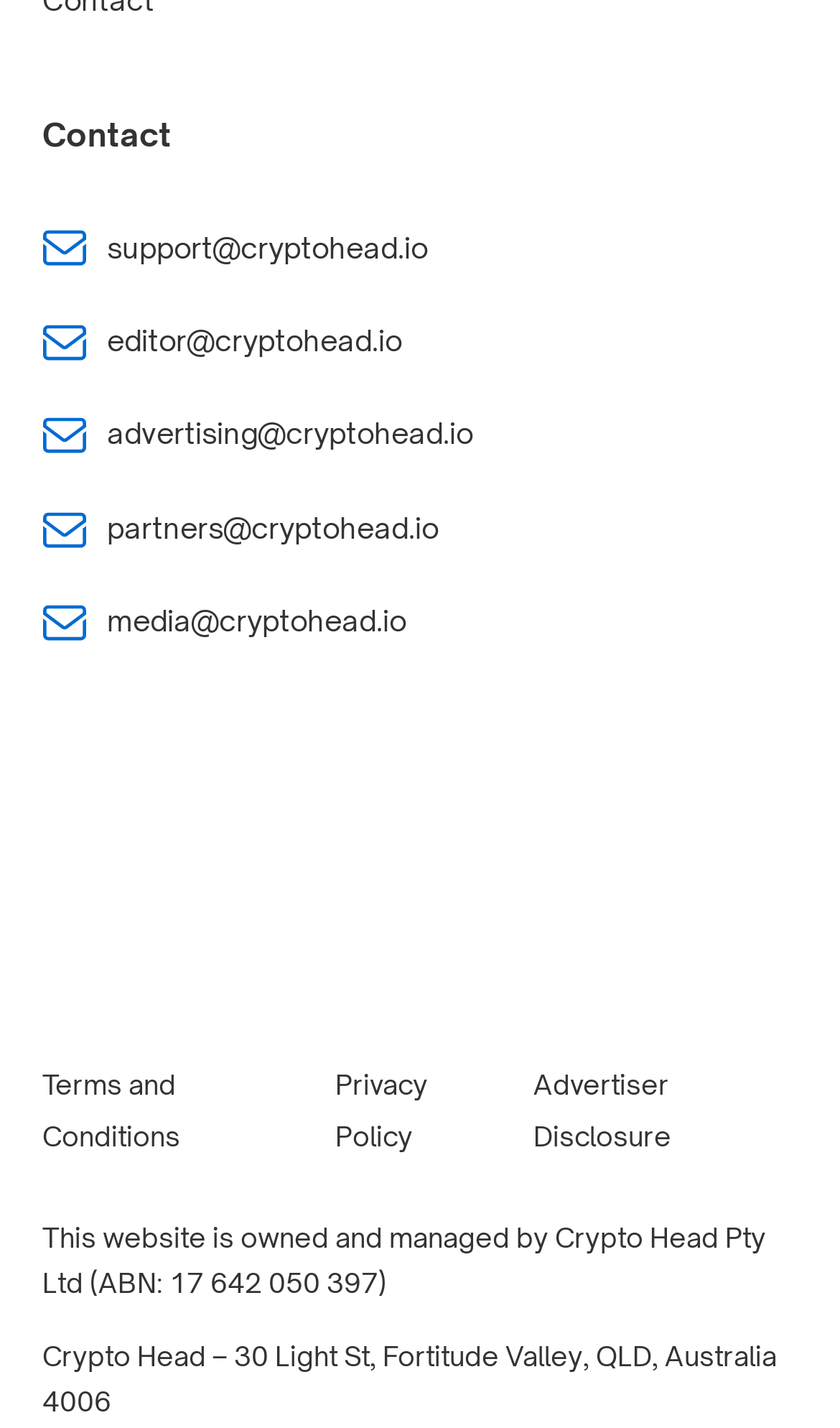Extract the bounding box coordinates of the UI element described by: "alt="THEY improv"". The coordinates should include four float numbers ranging from 0 to 1, e.g., [left, top, right, bottom].

None